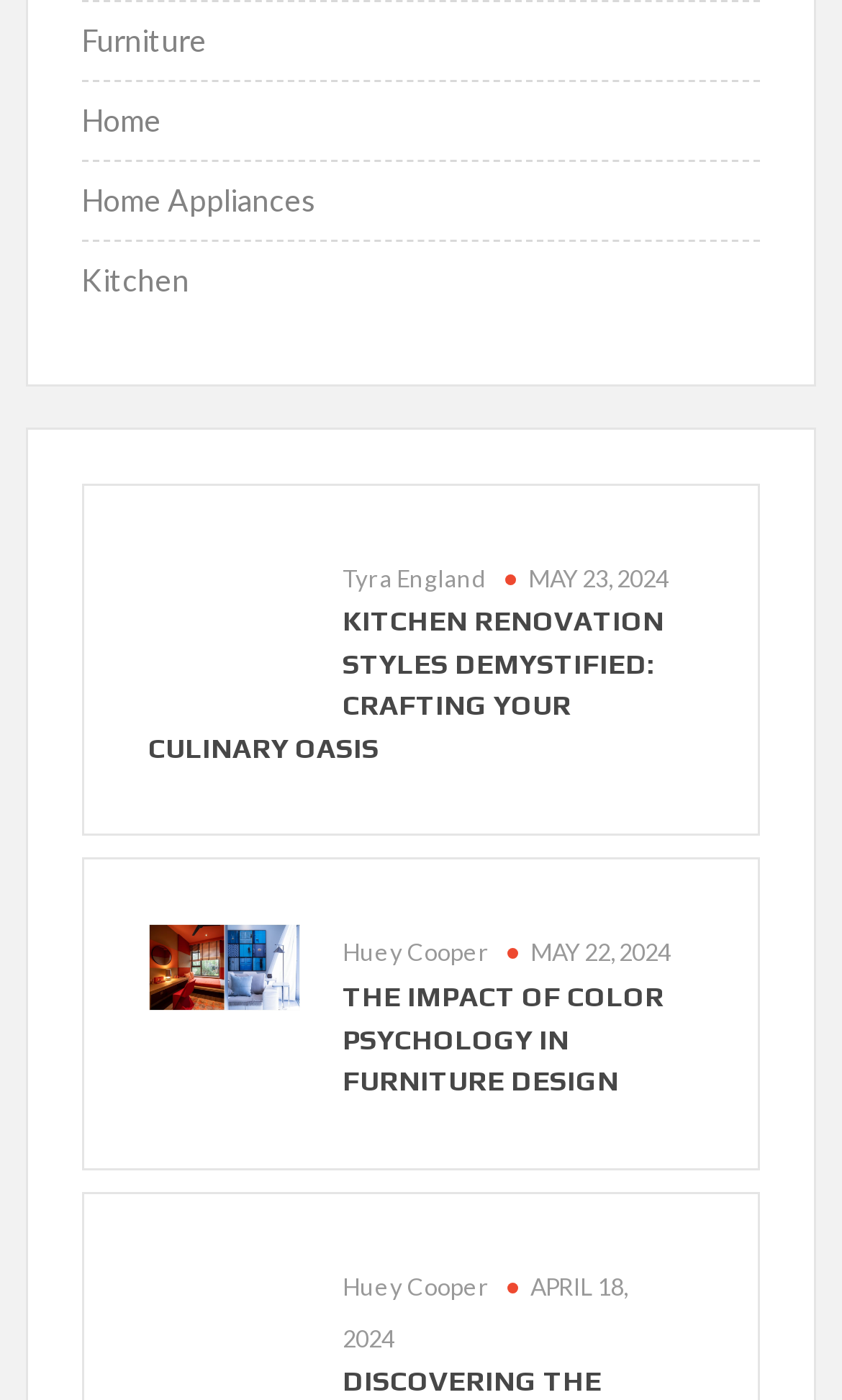Who wrote the article 'Kitchen Renovation Styles Demystified: Crafting Your Culinary Oasis'?
Look at the image and respond with a one-word or short phrase answer.

Tyra England